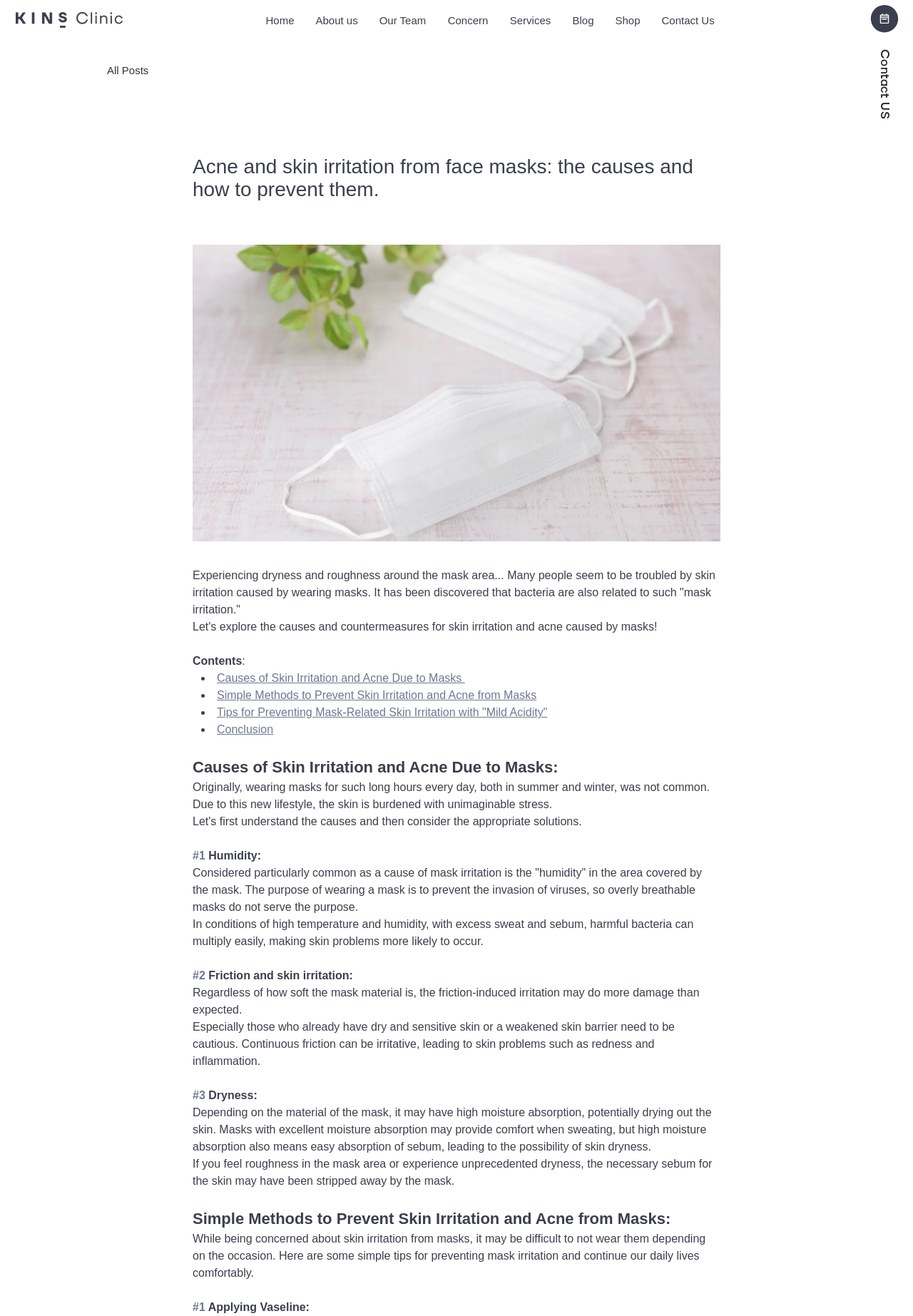What is the topic of the first section?
Provide an in-depth and detailed explanation in response to the question.

The first section of the webpage is headed by 'Causes of Skin Irritation and Acne Due to Masks:', which suggests that this section is discussing the causes of skin problems related to wearing face masks.